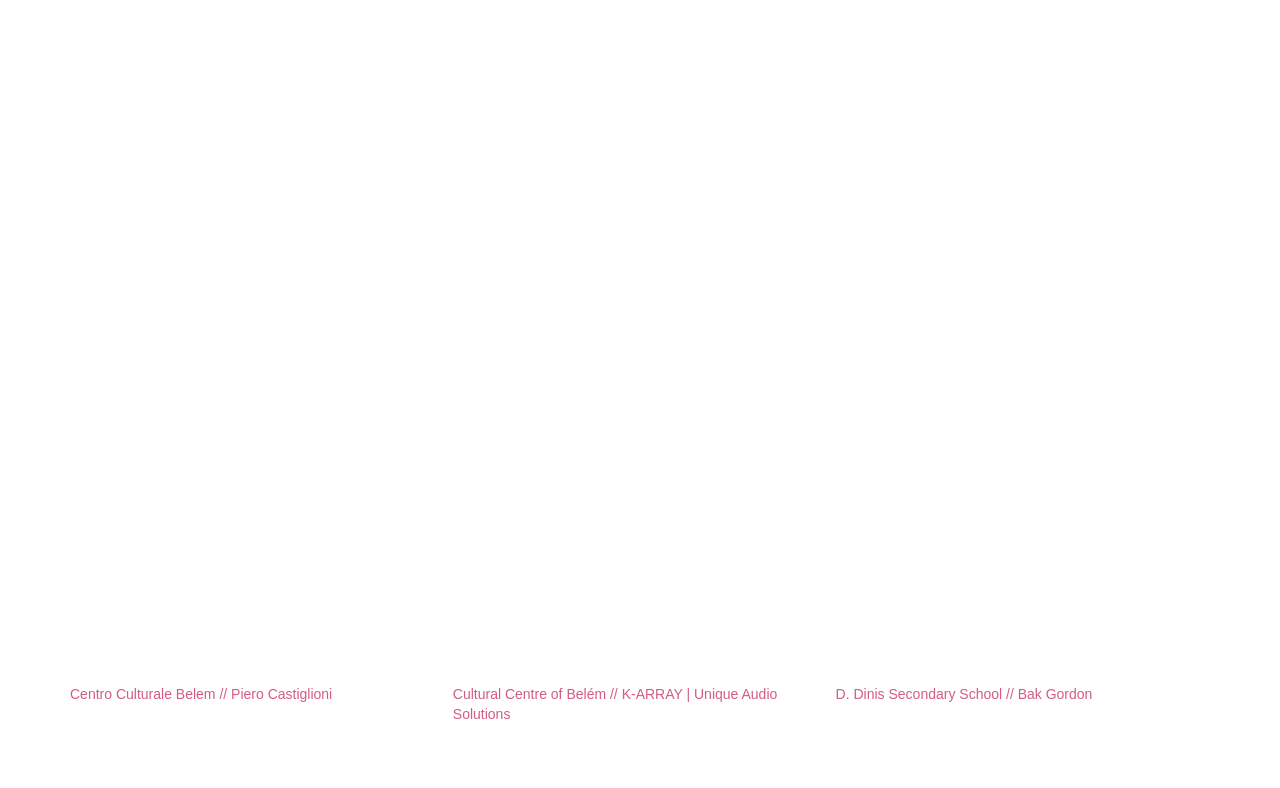Please reply to the following question using a single word or phrase: 
What is the vertical position of the contentinfo element?

bottom